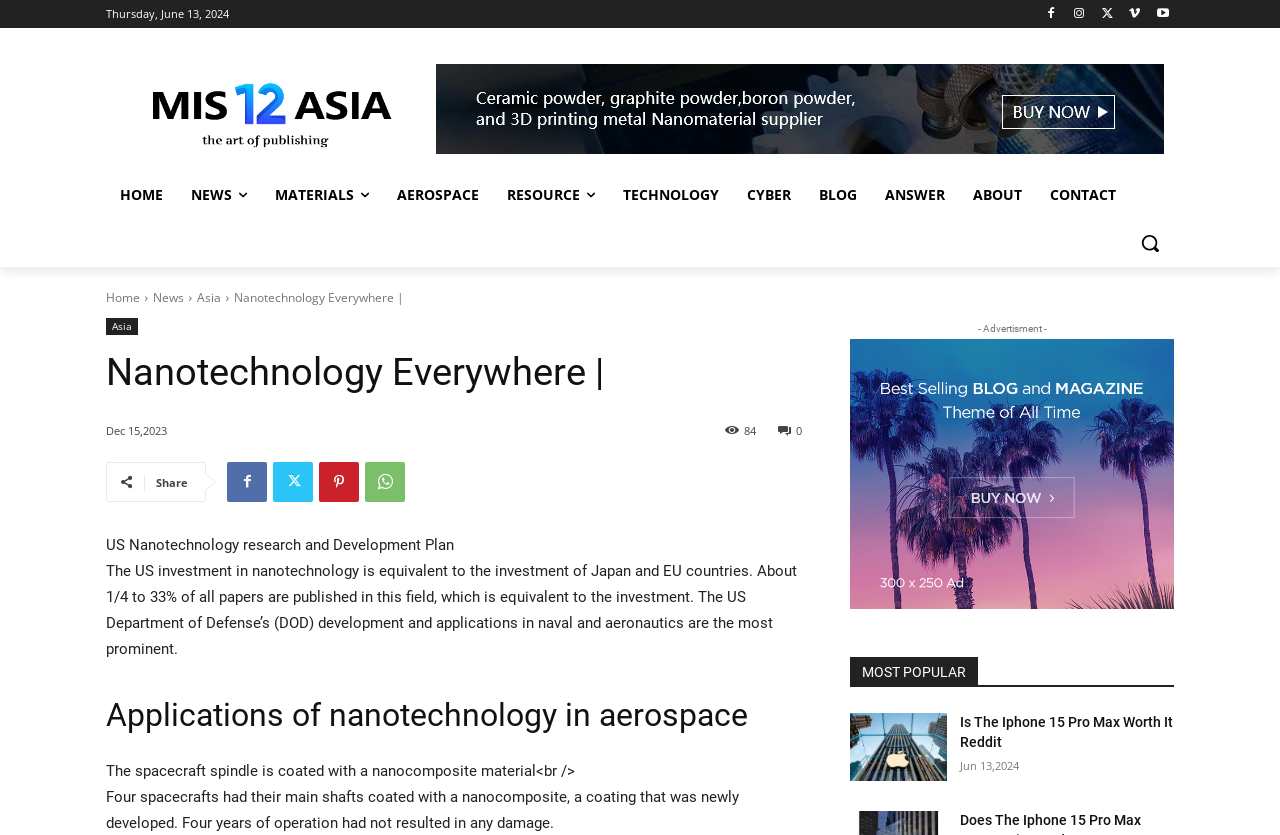Extract the bounding box coordinates for the UI element described as: "Home".

[0.083, 0.205, 0.138, 0.262]